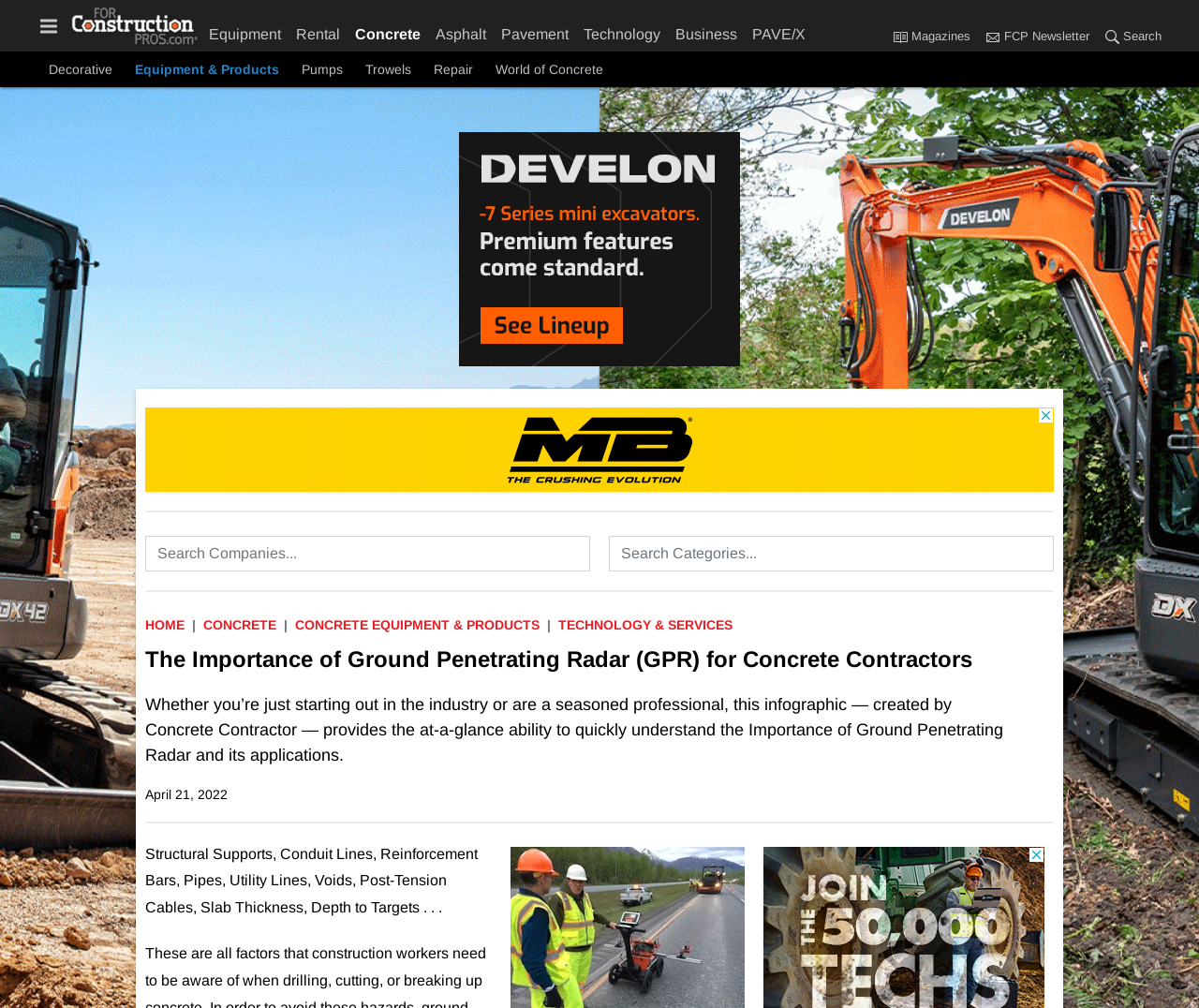Identify the bounding box coordinates for the UI element described as follows: "title="CLICK HERE FOR MORE INFORMATION"". Ensure the coordinates are four float numbers between 0 and 1, formatted as [left, top, right, bottom].

[0.113, 0.109, 0.887, 0.386]